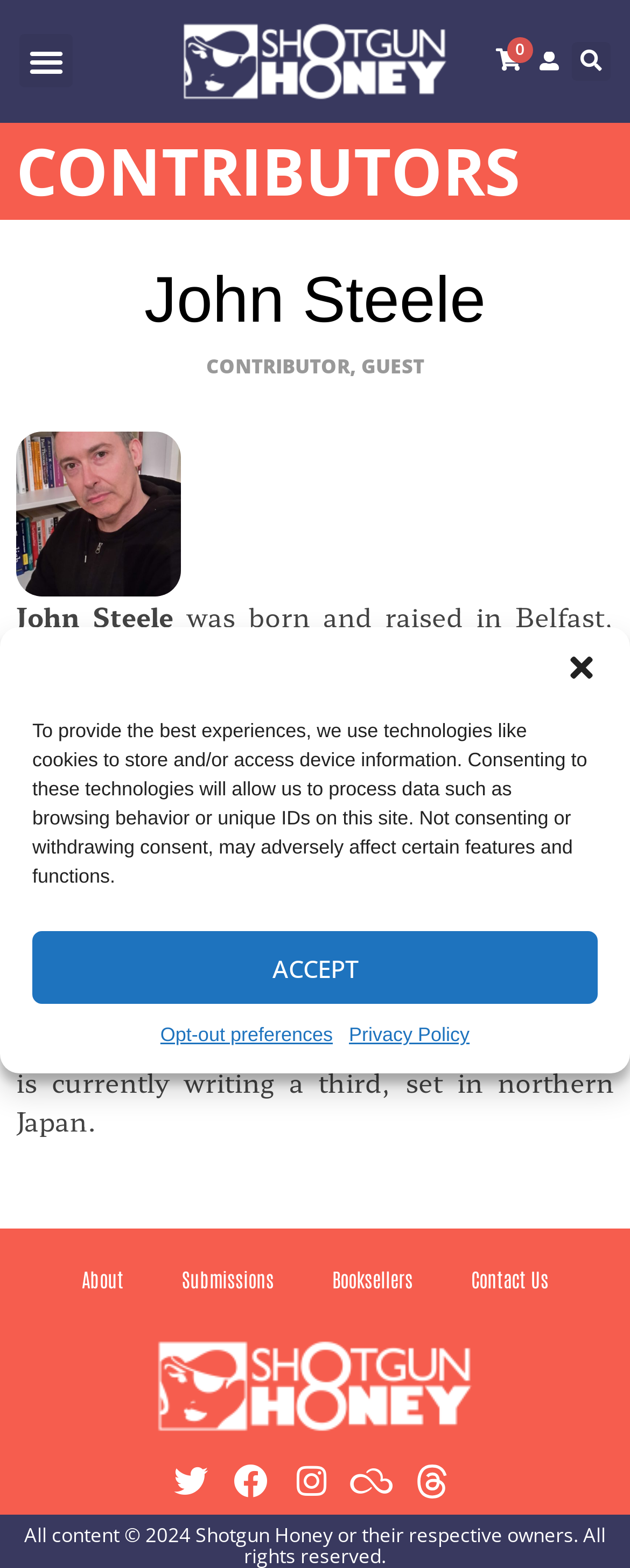What is the name of the publication that signed the author's second book?
Please interpret the details in the image and answer the question thoroughly.

I found the answer by reading the static text element that describes the author's biography, which mentions that 'Seven Skins' has already been signed by Silvertail Books for publication.